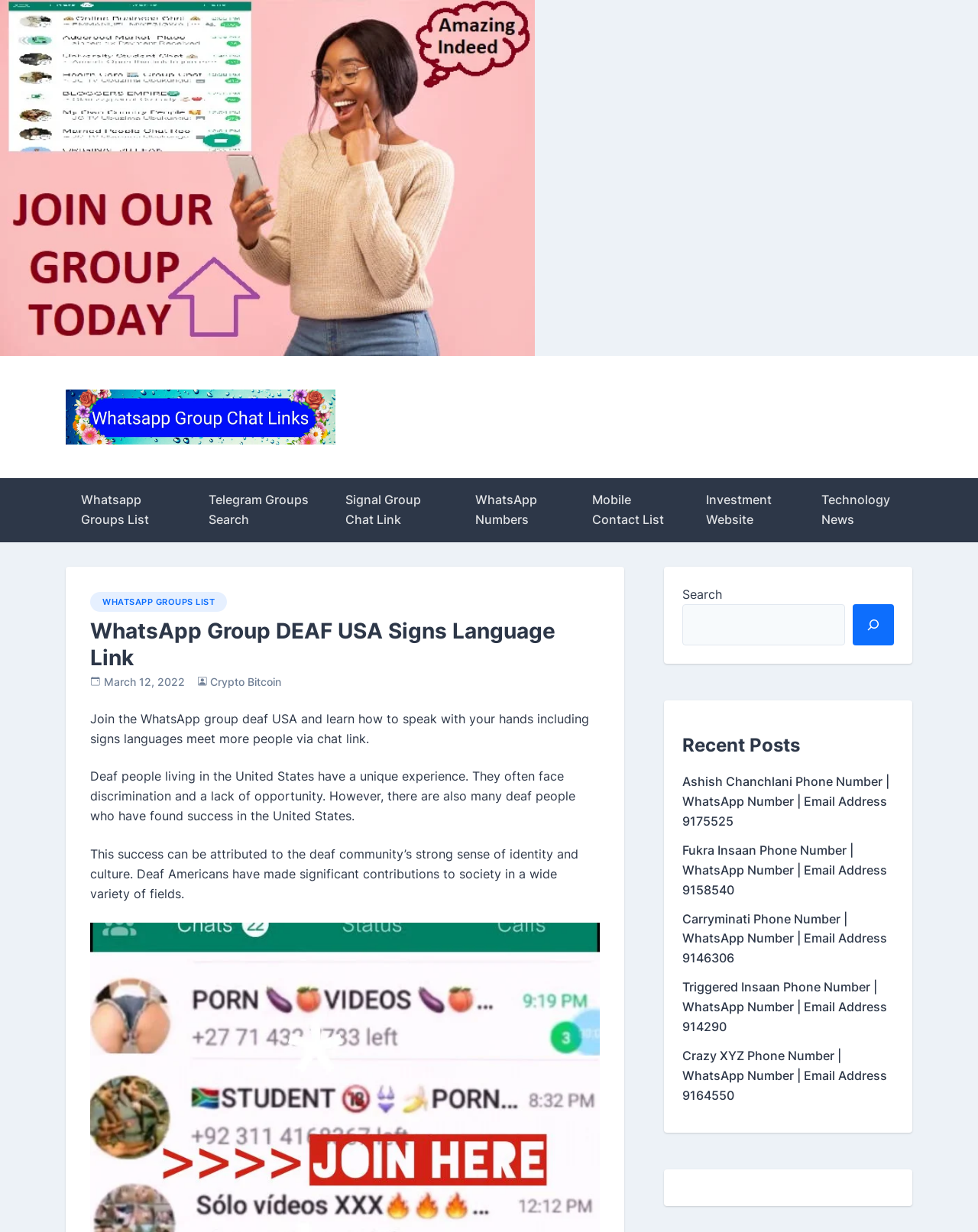Predict the bounding box coordinates of the UI element that matches this description: "Investment Website". The coordinates should be in the format [left, top, right, bottom] with each value between 0 and 1.

[0.706, 0.388, 0.824, 0.44]